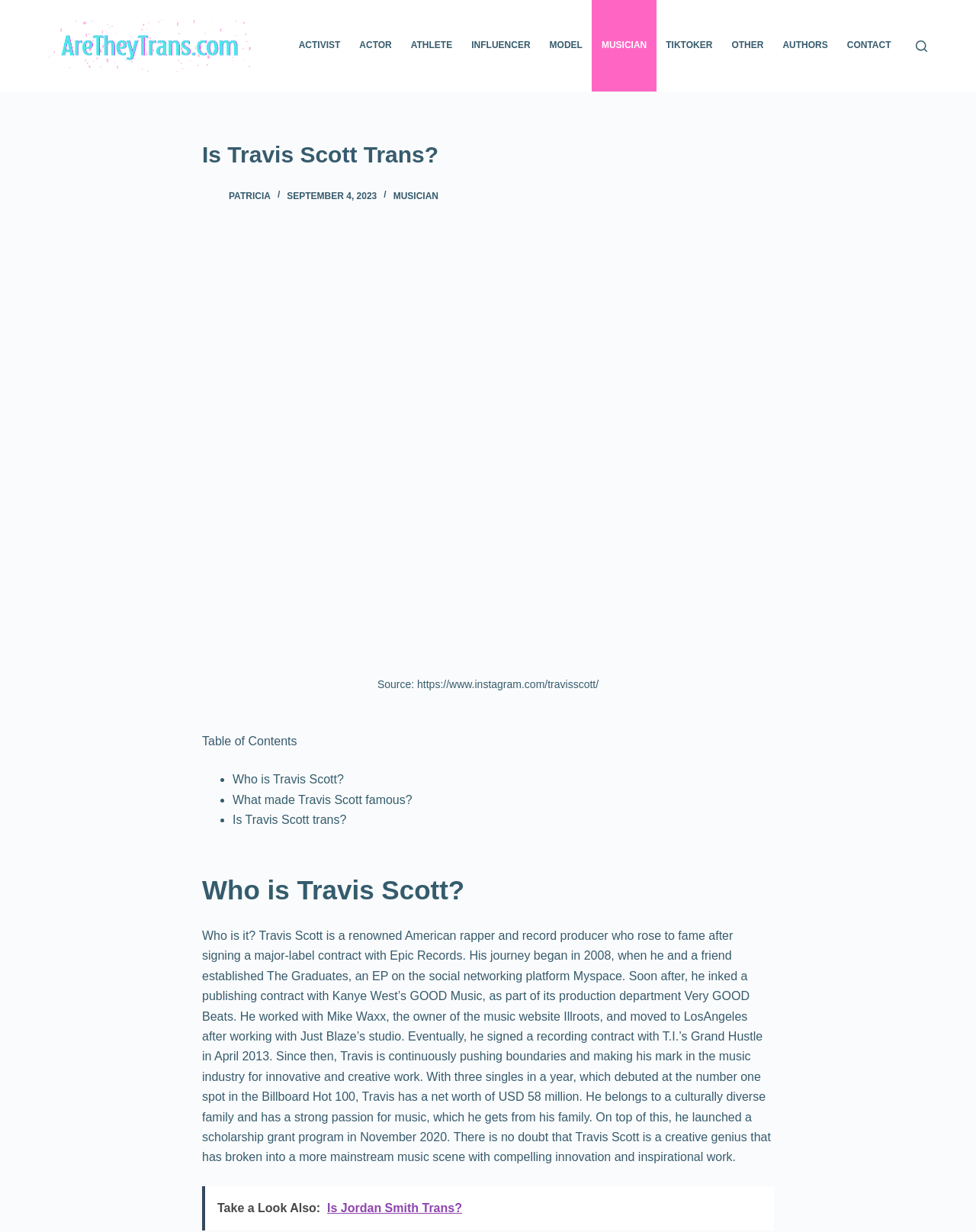Please identify the bounding box coordinates of the area I need to click to accomplish the following instruction: "Check the 'Is Jordan Smith Trans?' article".

[0.207, 0.963, 0.793, 0.999]